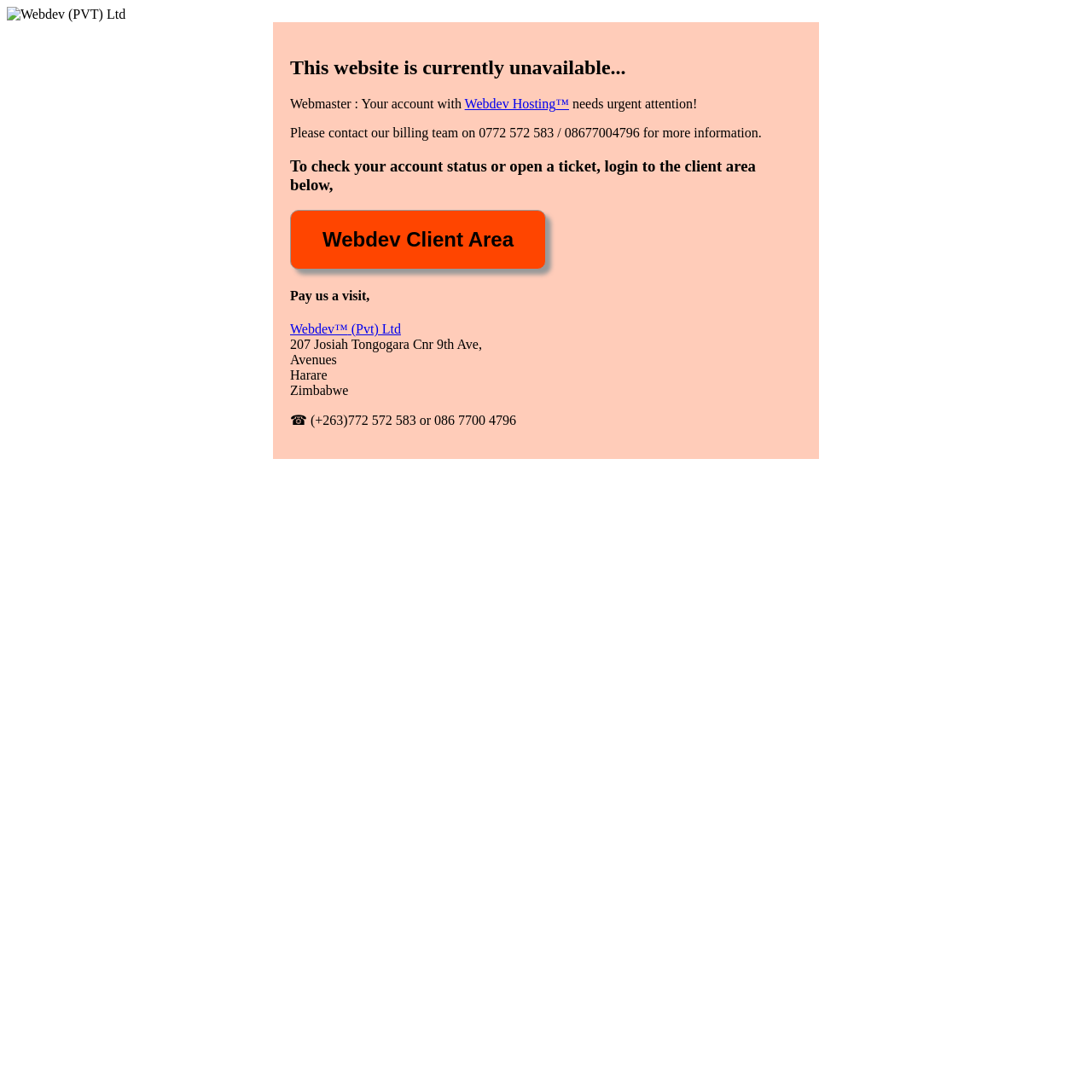Answer the question below with a single word or a brief phrase: 
What is the phone number of Webdev?

(+263)772 572 583 or 086 7700 4796